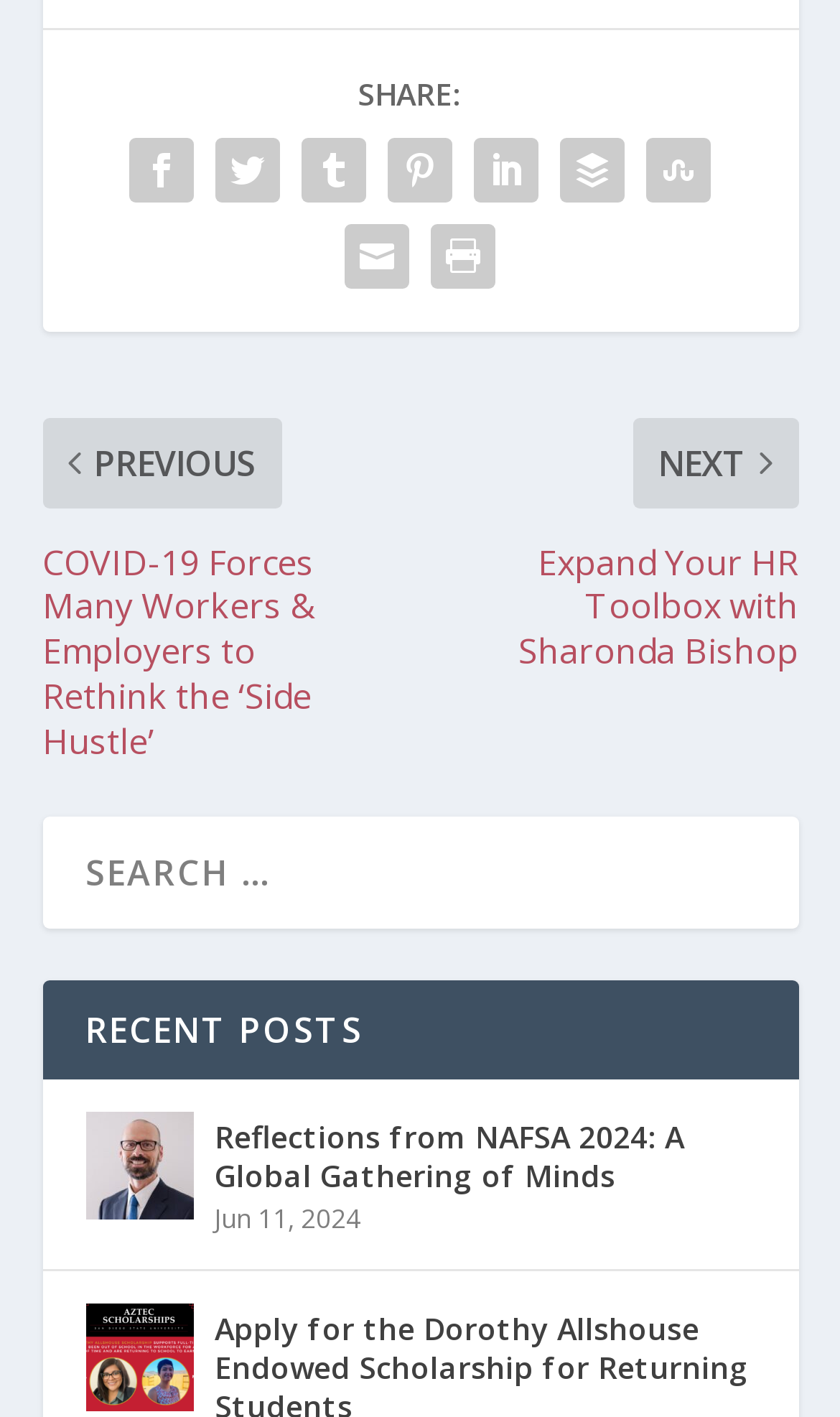Please determine the bounding box coordinates of the area that needs to be clicked to complete this task: 'Share content'. The coordinates must be four float numbers between 0 and 1, formatted as [left, top, right, bottom].

[0.426, 0.051, 0.549, 0.08]